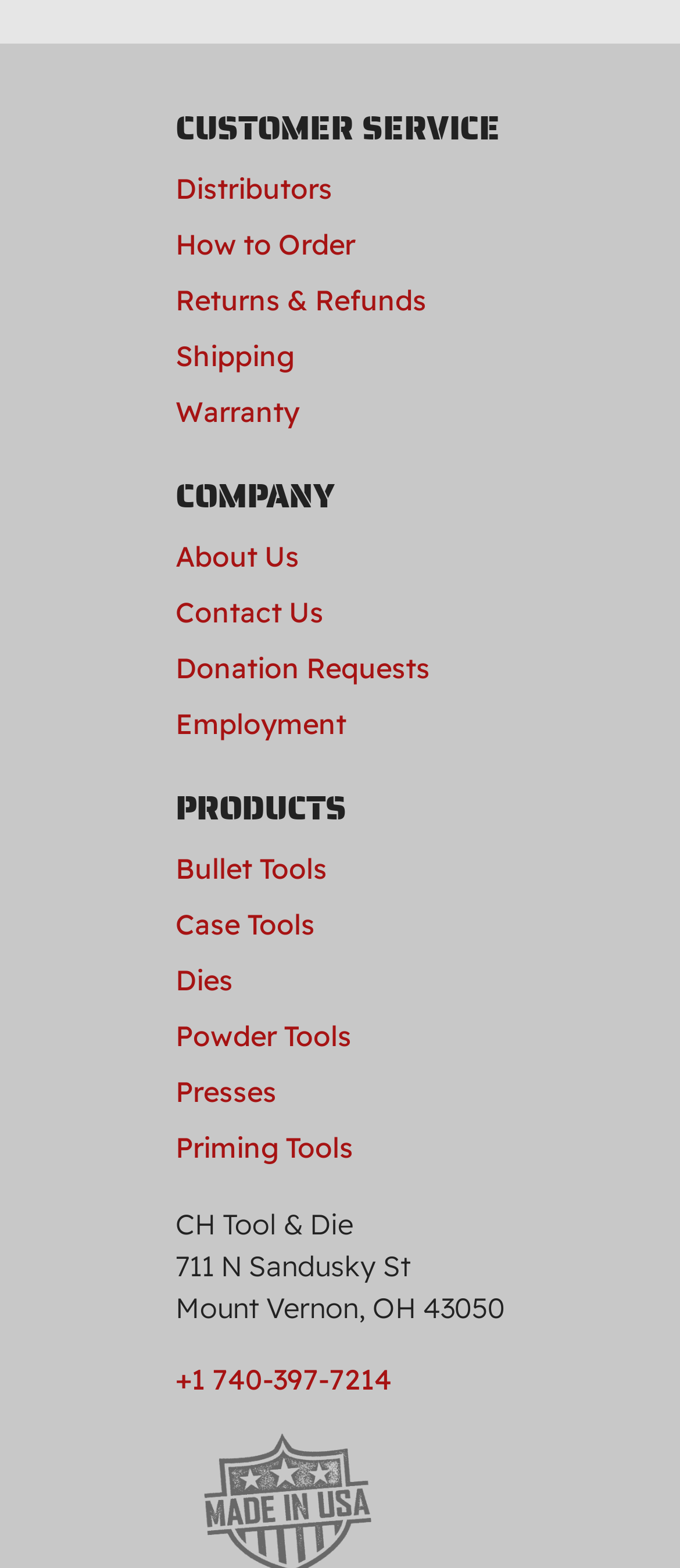Given the element description Returns & Refunds, specify the bounding box coordinates of the corresponding UI element in the format (top-left x, top-left y, bottom-right x, bottom-right y). All values must be between 0 and 1.

[0.258, 0.18, 0.627, 0.202]